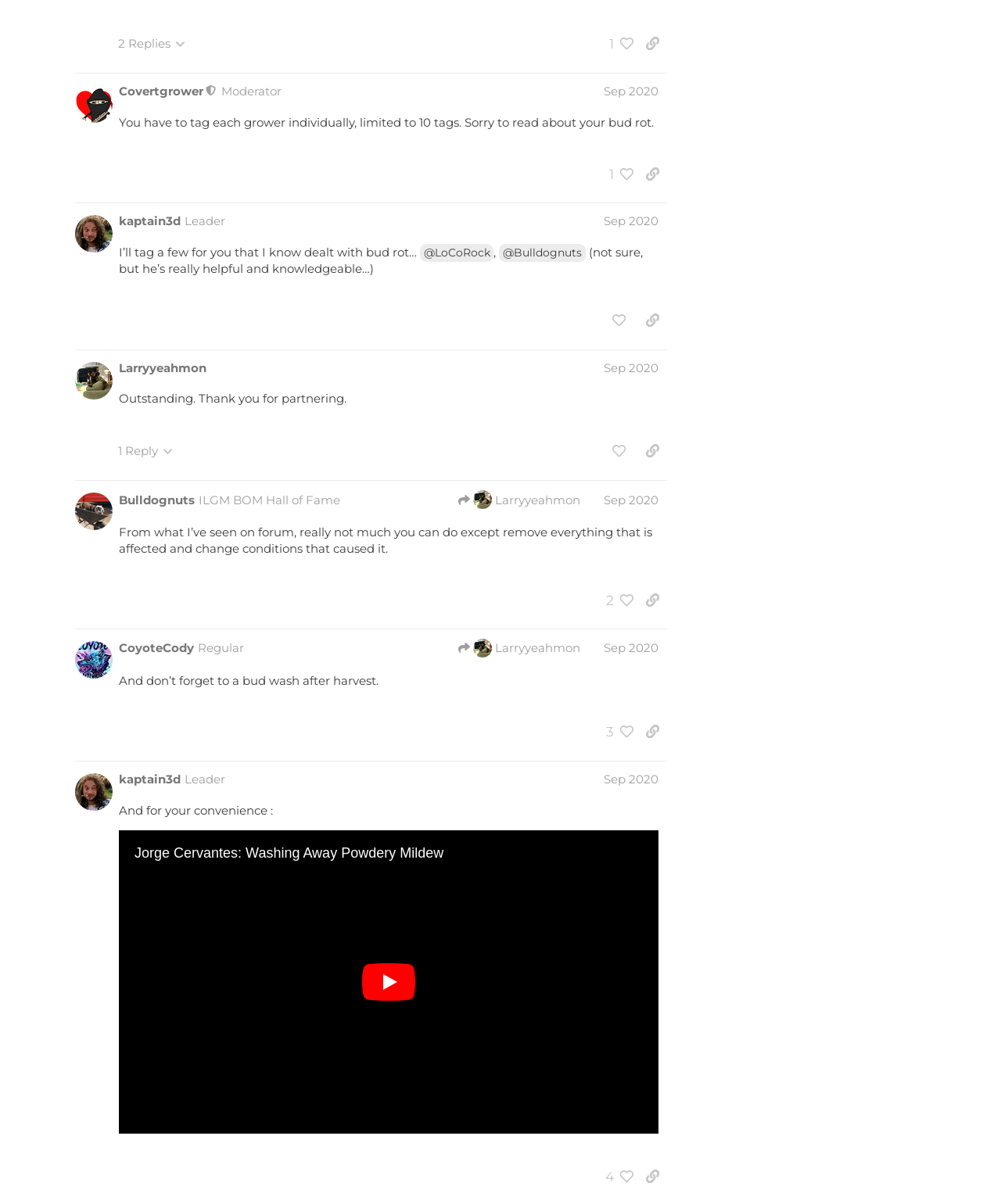How many people liked the last post?
Examine the image closely and answer the question with as much detail as possible.

I looked at the last post and found a button labeled '4 people liked this post. Click to view', indicating that 4 people liked the last post.